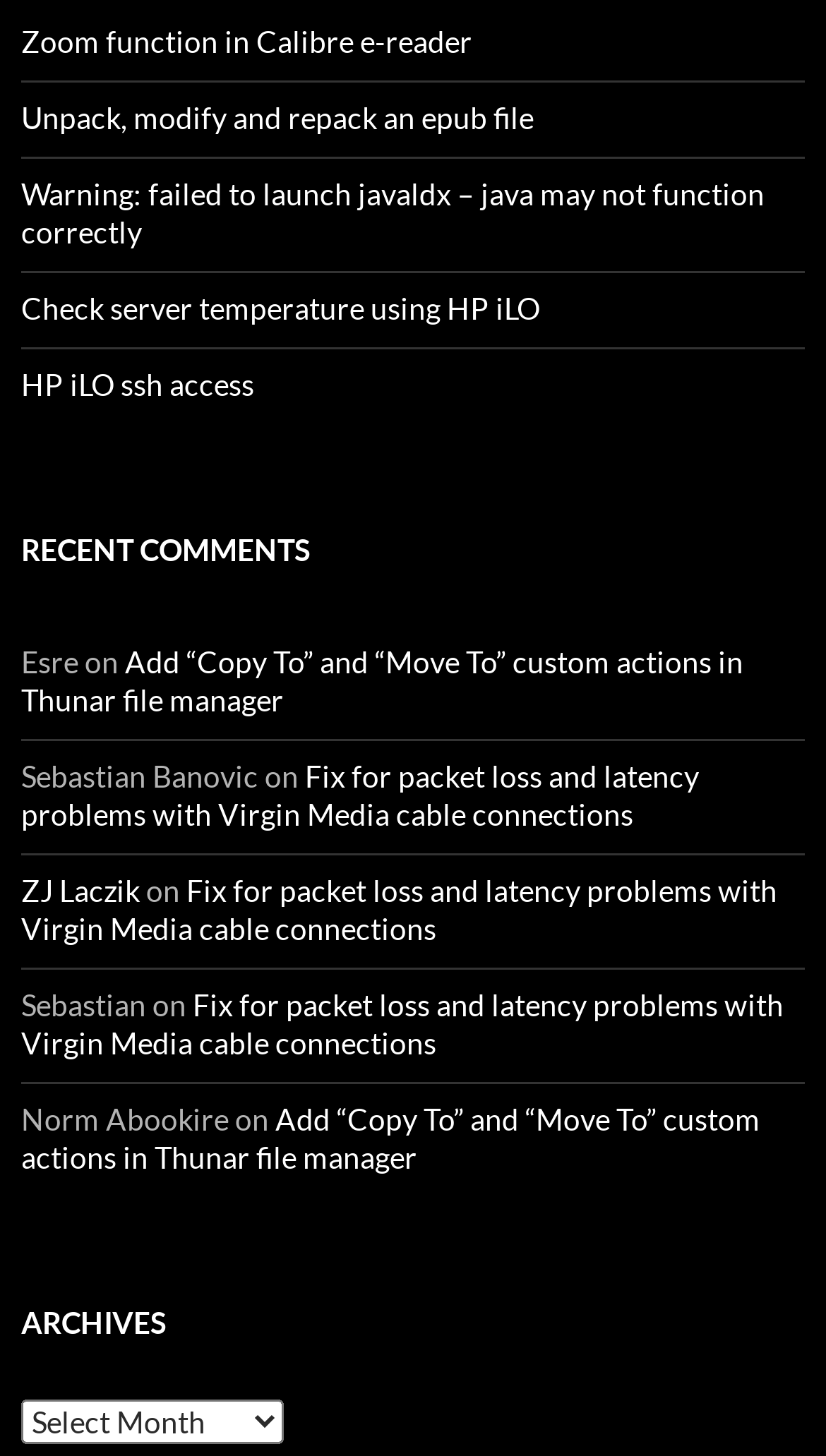What is the category of the archives section?
Refer to the image and give a detailed response to the question.

I looked at the heading element 'ARCHIVES' and the static text element 'Archives' and determined that the category of the archives section is 'Archives'.